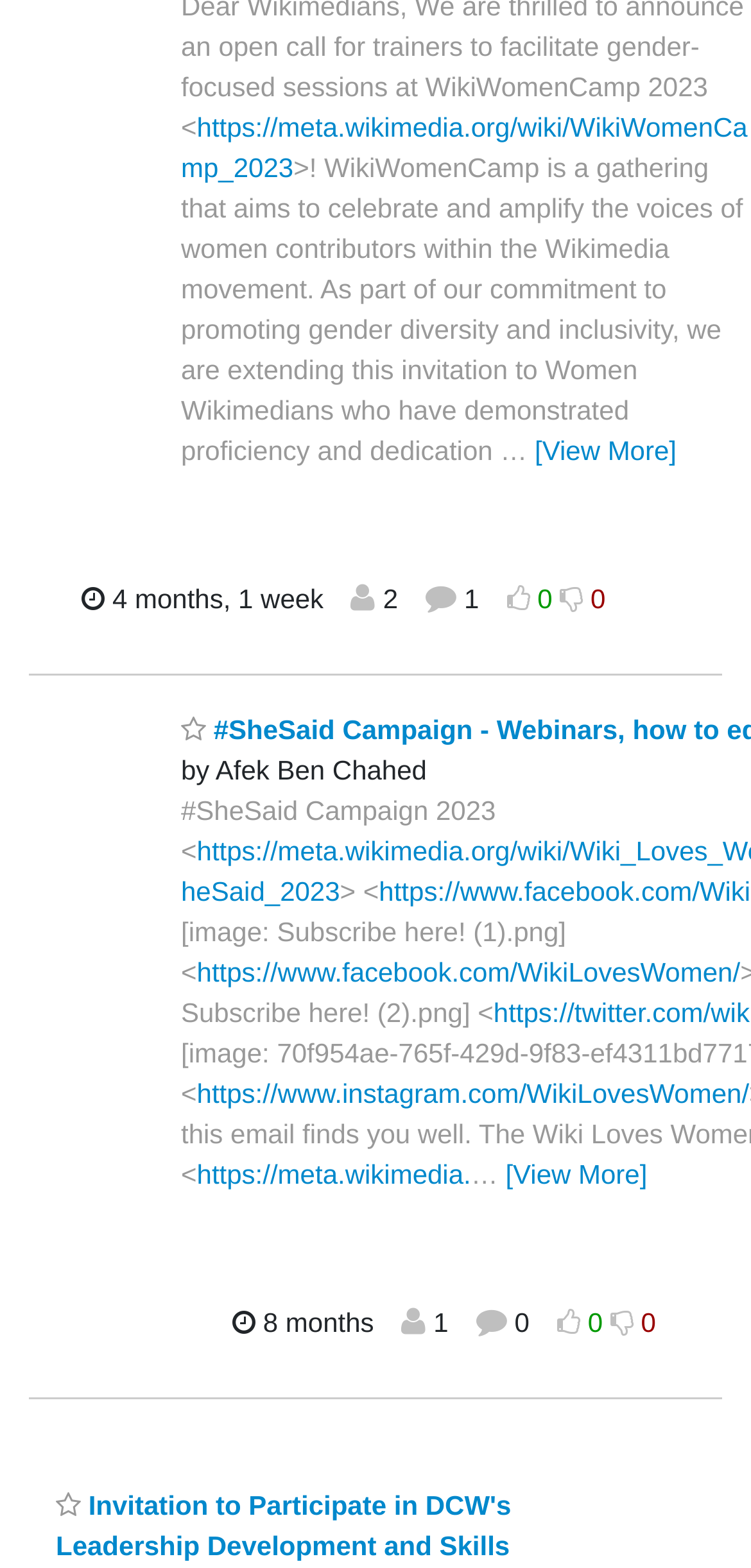Identify the bounding box coordinates for the UI element described by the following text: "[View More]". Provide the coordinates as four float numbers between 0 and 1, in the format [left, top, right, bottom].

[0.712, 0.278, 0.901, 0.297]